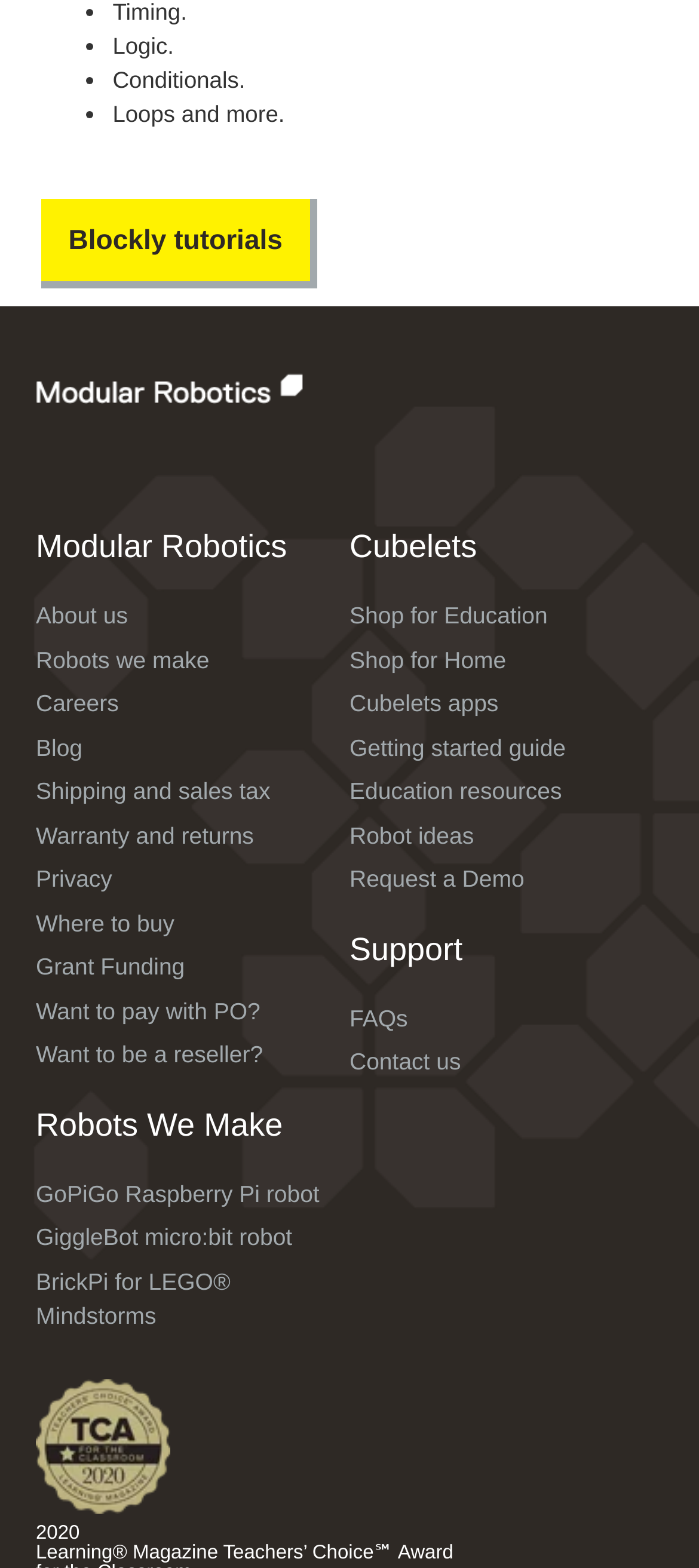Locate the bounding box coordinates of the clickable region to complete the following instruction: "Send an email to 'info@crystalvisionmktg.com'."

None